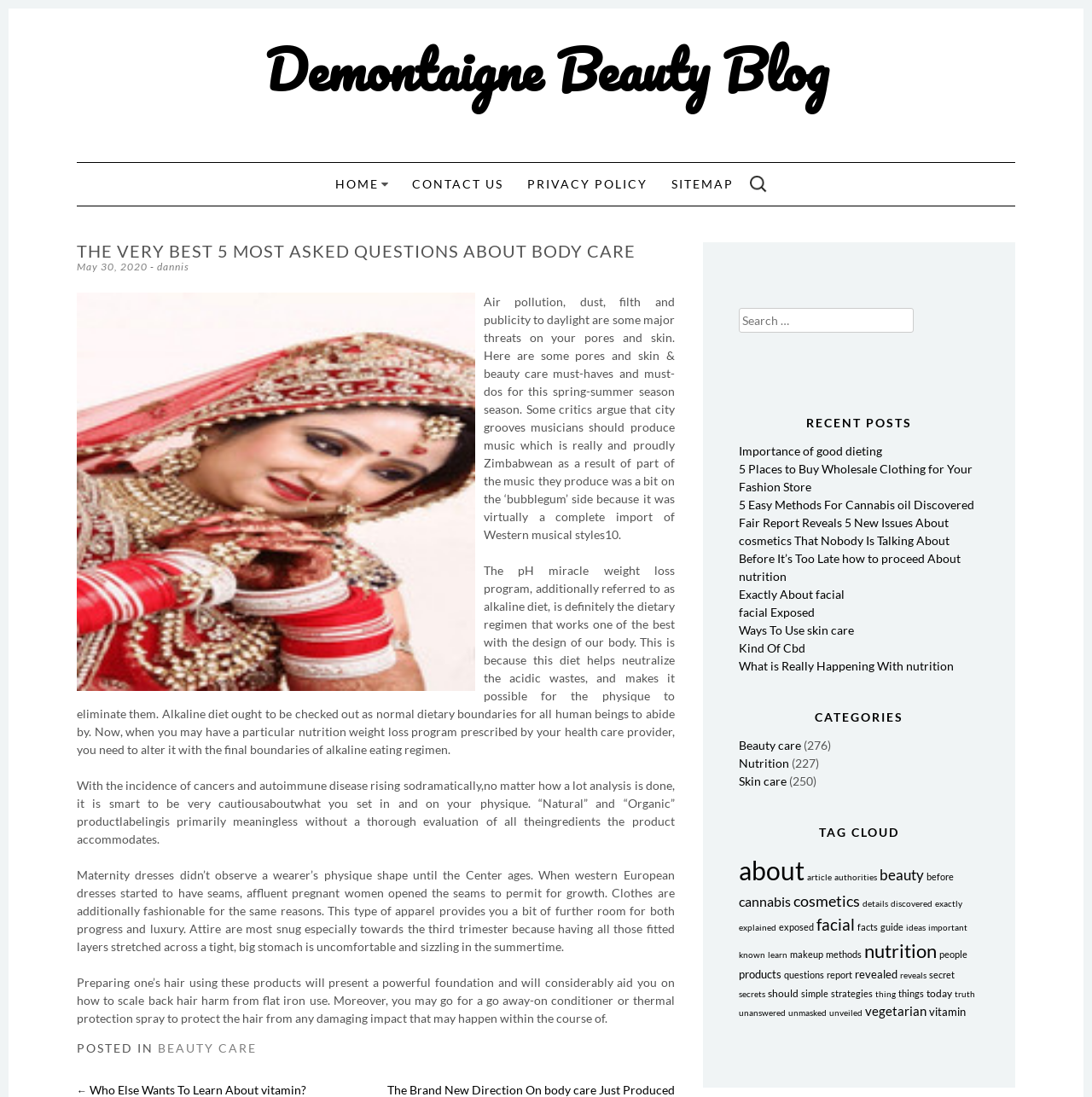Pinpoint the bounding box coordinates of the element that must be clicked to accomplish the following instruction: "Search for something". The coordinates should be in the format of four float numbers between 0 and 1, i.e., [left, top, right, bottom].

[0.682, 0.151, 0.709, 0.184]